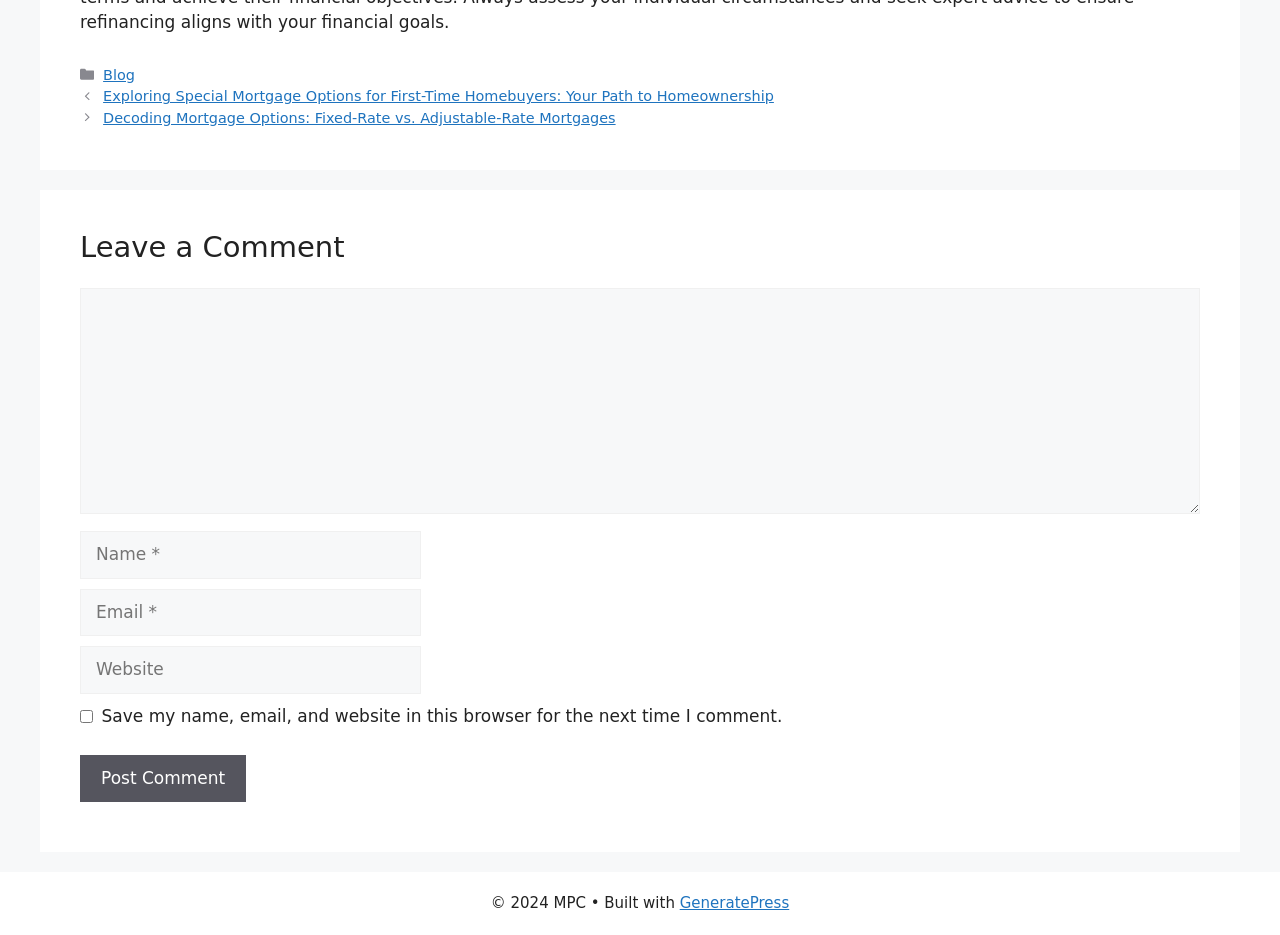Identify the bounding box coordinates necessary to click and complete the given instruction: "Enter a comment".

[0.062, 0.308, 0.938, 0.549]